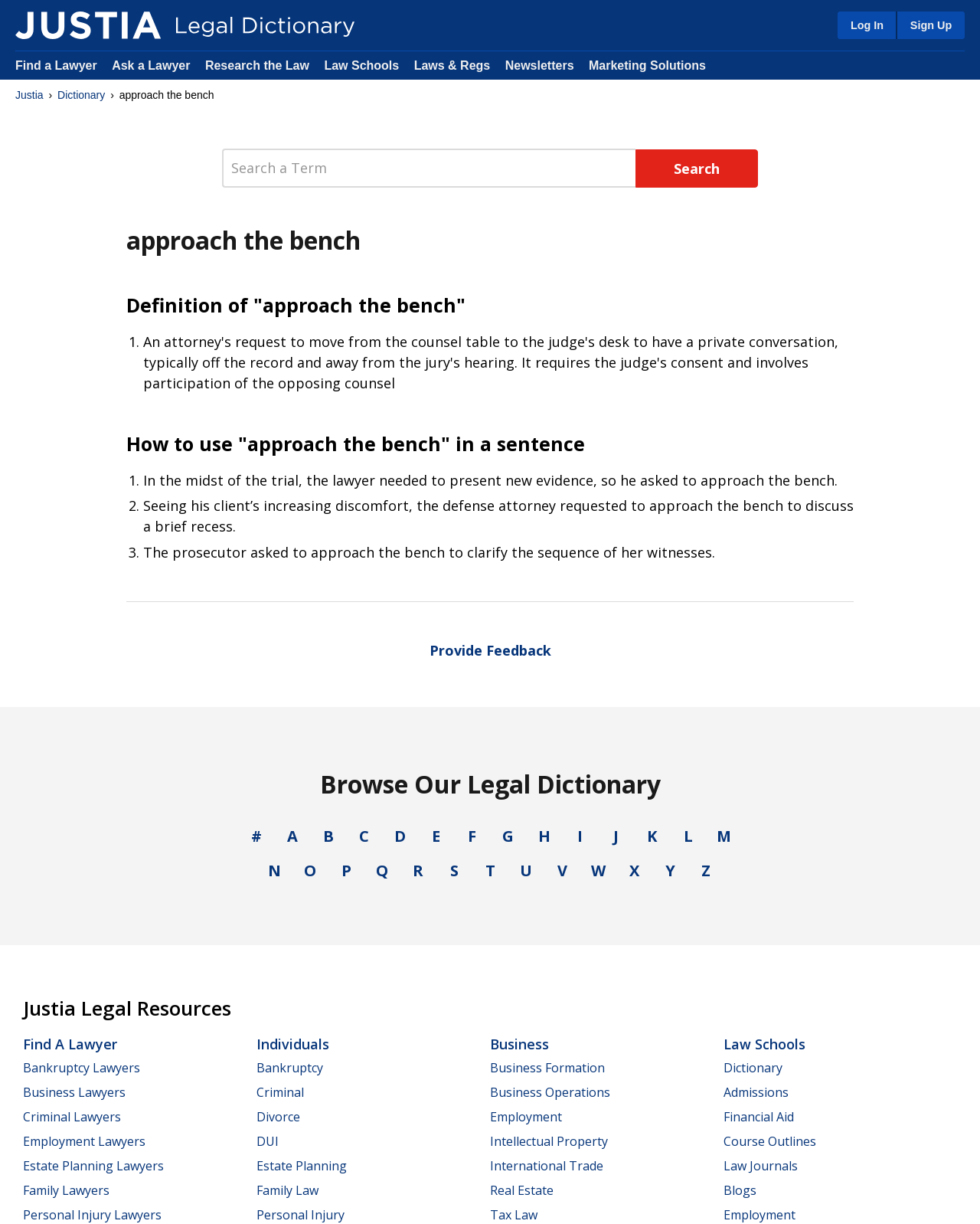Pinpoint the bounding box coordinates for the area that should be clicked to perform the following instruction: "Visit the 'SINE NOMINE' website".

None